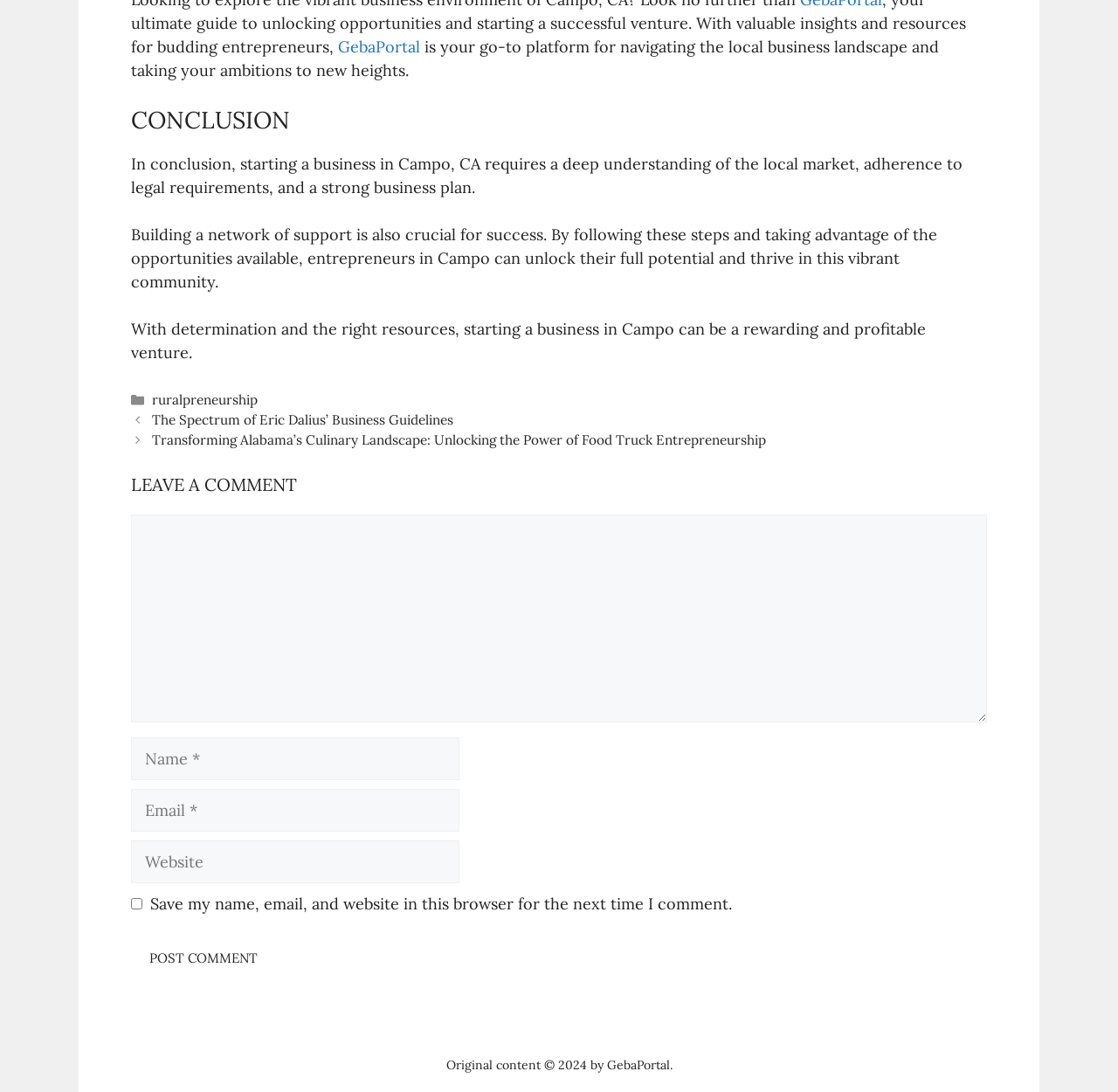Locate the bounding box coordinates of the clickable element to fulfill the following instruction: "Explore the CPD section". Provide the coordinates as four float numbers between 0 and 1 in the format [left, top, right, bottom].

None